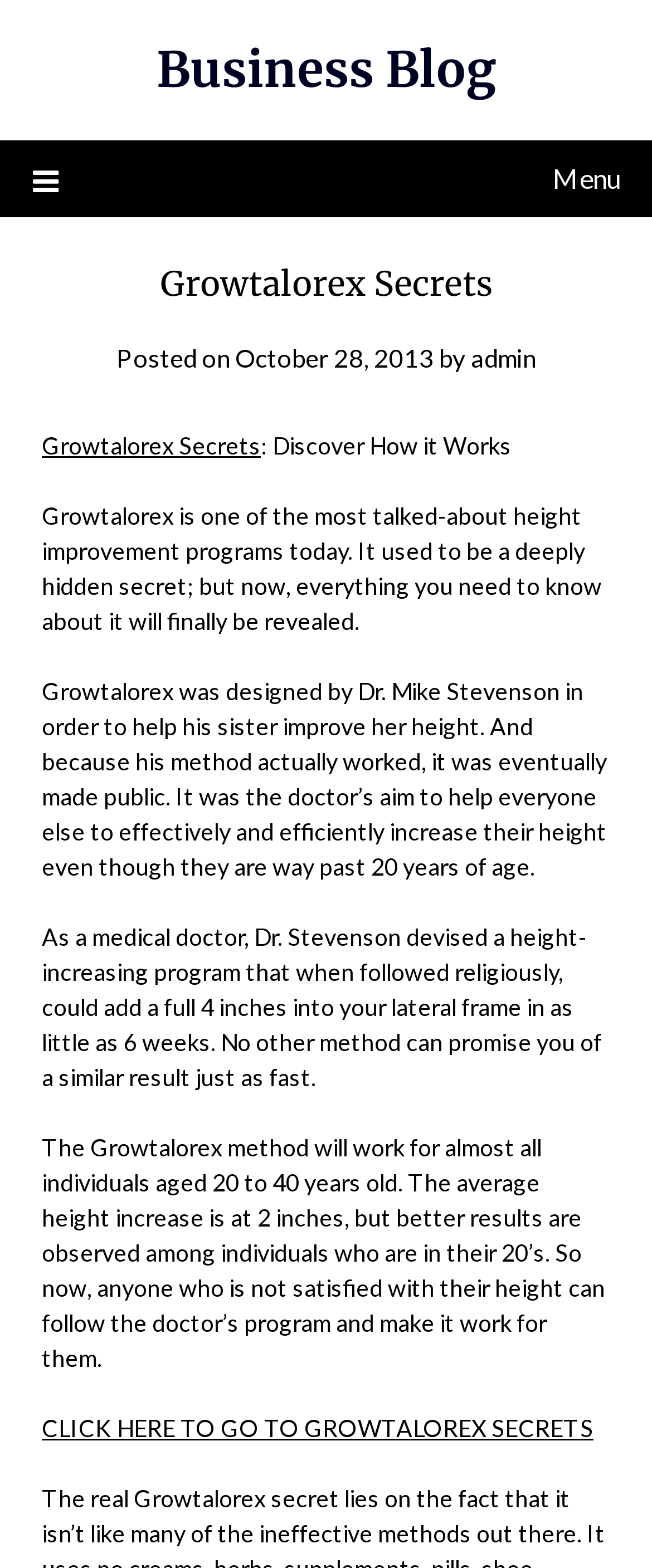Produce an elaborate caption capturing the essence of the webpage.

The webpage is a business blog focused on Growtalorex Secrets. At the top, there is a link to the "Business Blog" and a menu icon on the left side, which is not expanded. Below the menu icon, there is a header section with the title "Growtalorex Secrets" and a posted date "October 28, 2013" by "admin". 

On the left side of the page, there is a link to "Growtalorex Secrets" with a description "Discover How it Works". To the right of this link, there are four paragraphs of text describing the Growtalorex program, its creator Dr. Mike Stevenson, and its benefits. The text explains how the program was designed to help people increase their height, and it claims to be able to add 4 inches to one's lateral frame in as little as 6 weeks.

At the bottom of the page, there is a call-to-action link "CLICK HERE TO GO TO GROWTALOREX SECRETS". Overall, the webpage has a simple layout with a focus on presenting information about the Growtalorex program.